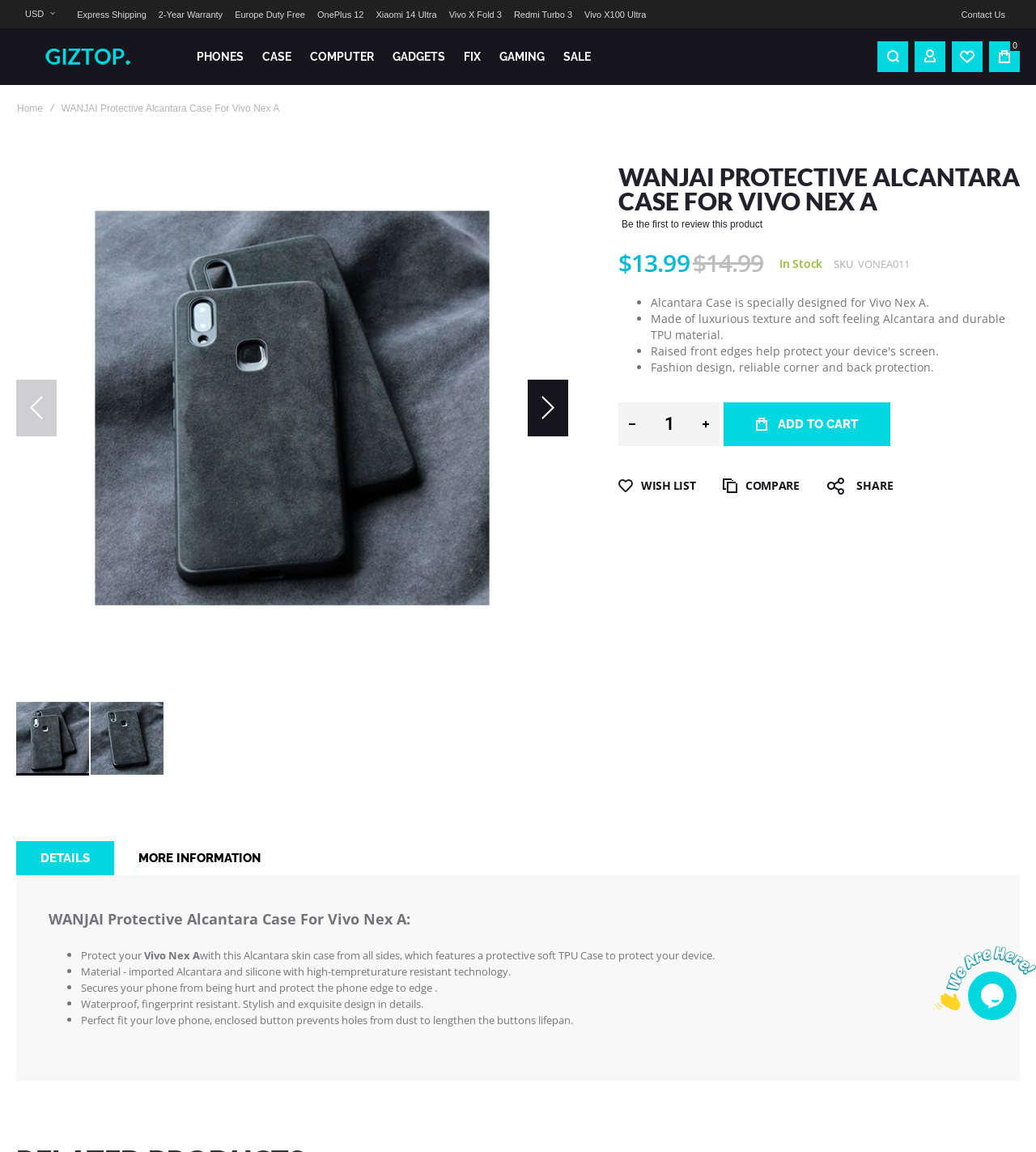Give a concise answer using one word or a phrase to the following question:
What is the name of the store logo?

WANJAI